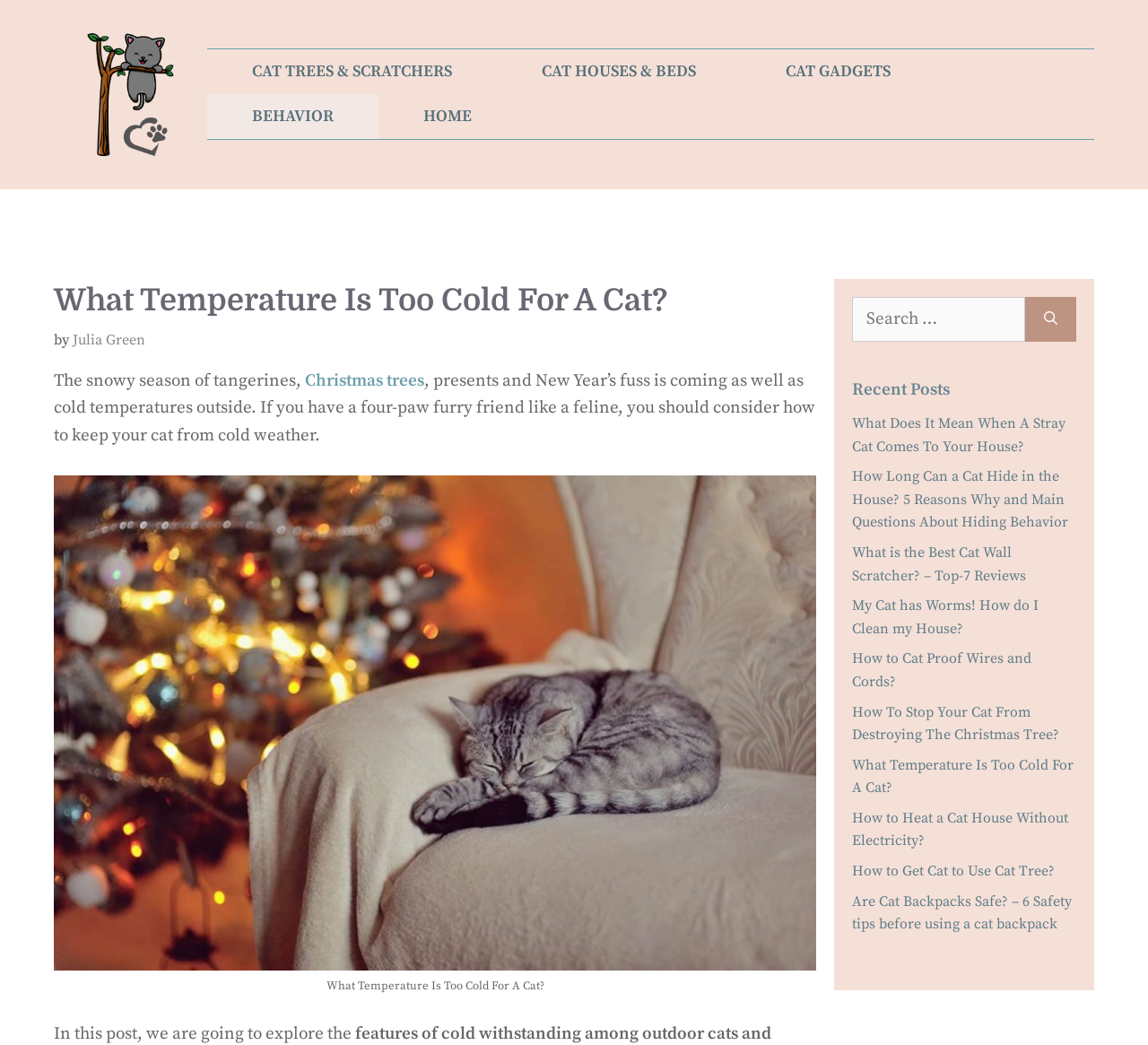What is the main heading displayed on the webpage? Please provide the text.

What Temperature Is Too Cold For A Cat?